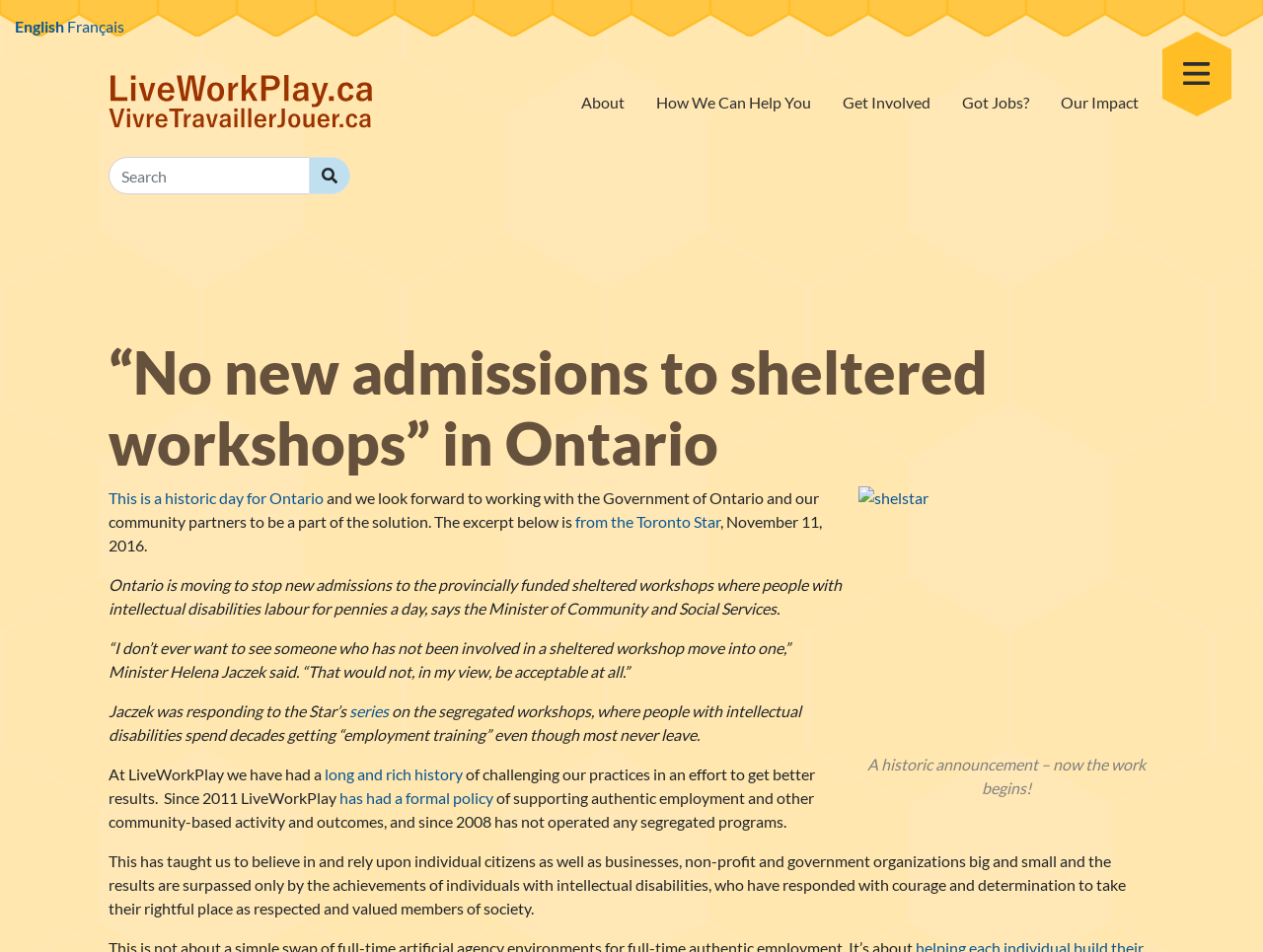Explain the webpage's design and content in an elaborate manner.

The webpage is about LiveWorkPlay, an organization that supports people with intellectual disabilities. At the top, there is a logo of LiveWorkPlay, accompanied by a link to the organization's homepage. Below the logo, there are five navigation links: "About", "How We Can Help You", "Get Involved", "Got Jobs?", and "Our Impact". 

On the right side of the navigation links, there is a search bar with a search button. Below the search bar, there is a toggle menu button. 

The main content of the webpage is an article about the Ontario government's decision to stop new admissions to sheltered workshops, where people with intellectual disabilities work for low wages. The article is divided into several sections, with headings and paragraphs of text. There is also an image with a caption, which is a historic announcement about the decision.

The article quotes the Minister of Community and Social Services, Helena Jaczek, and mentions LiveWorkPlay's history of supporting authentic employment and community-based activities for people with intellectual disabilities. The organization has not operated any segregated programs since 2008.

At the very bottom of the webpage, there are two language links: "English" and "Français", allowing users to switch between languages.